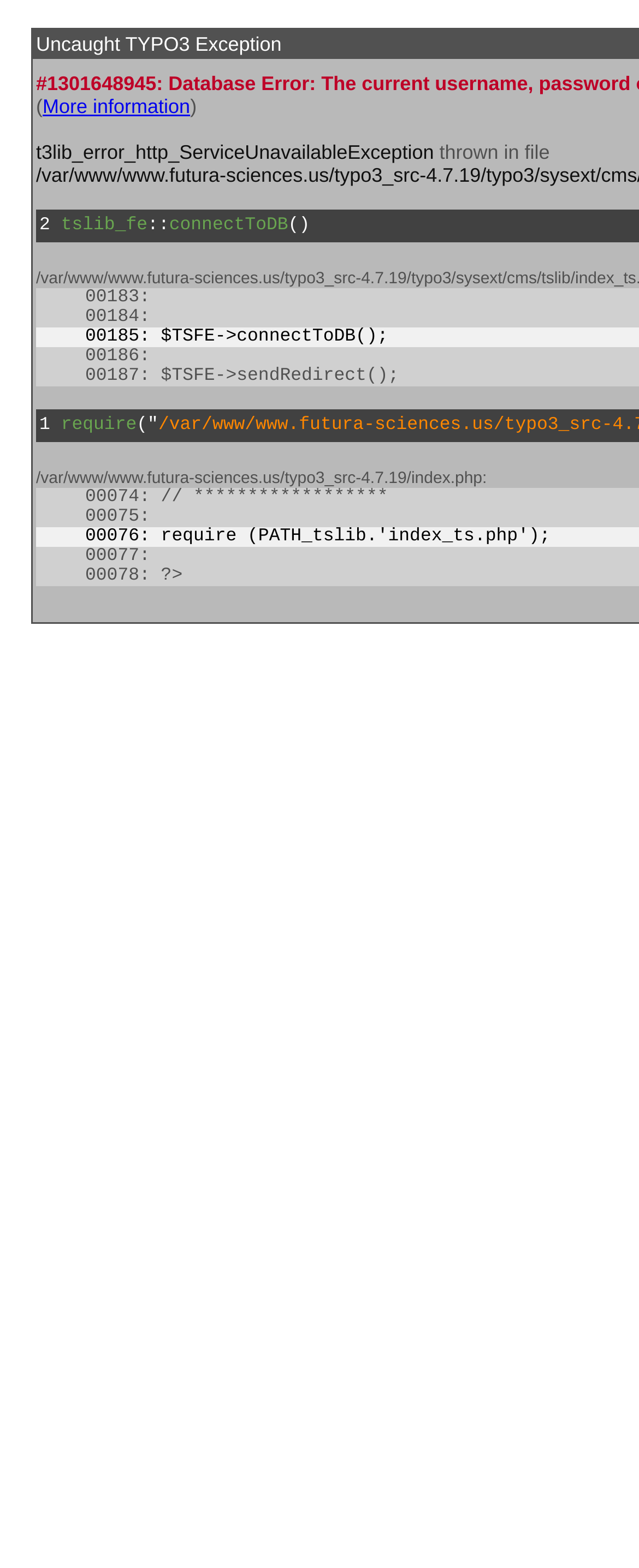Examine the image and give a thorough answer to the following question:
What is the method being called when the exception was thrown?

The method name is obtained from the static text element 'connectToDB' which is part of the error message on the webpage, specifically in the line 'tslib_fe::connectToDB()'.